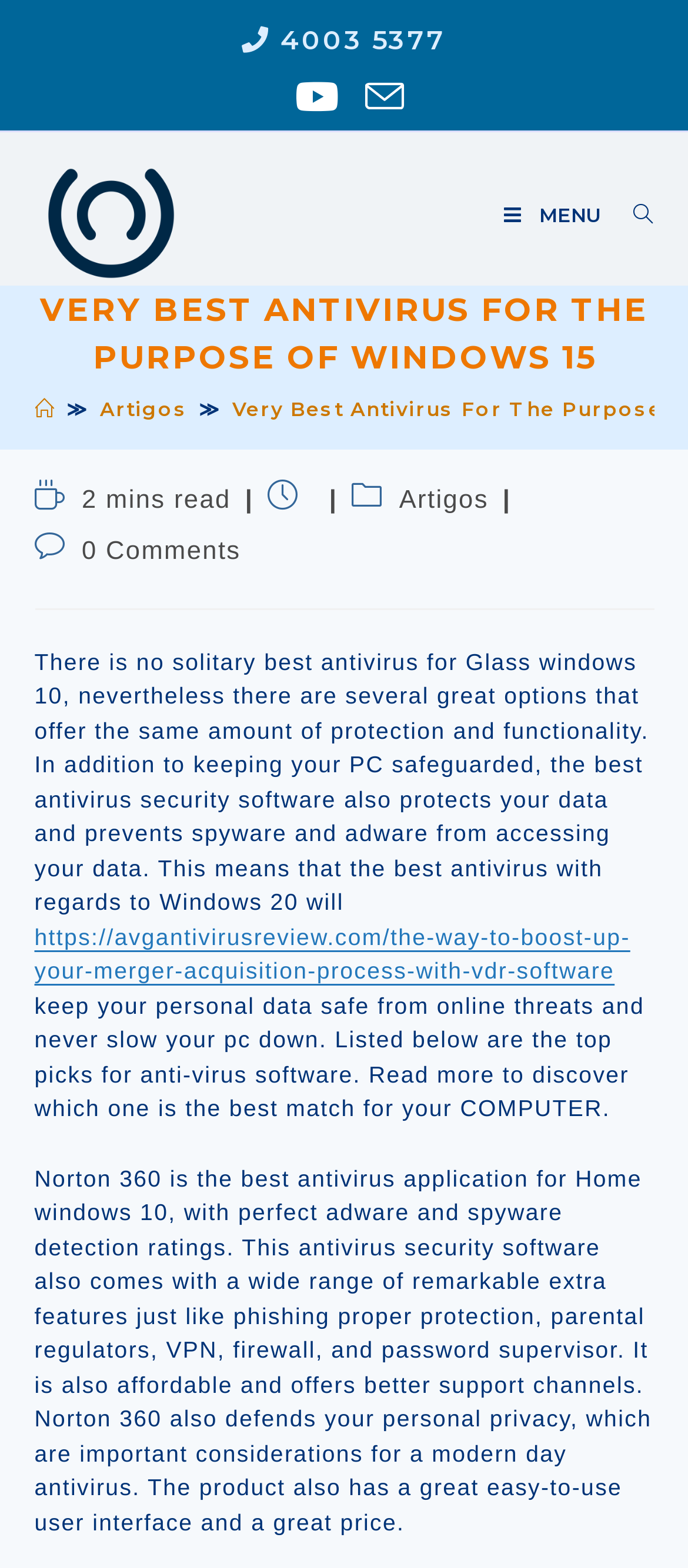Refer to the image and provide a thorough answer to this question:
What is the purpose of the best antivirus for Windows 10?

I found the purpose of the best antivirus for Windows 10 by reading the text content, which says '...keep your personal data safe from online threats and never slow your pc down...'. This indicates that the purpose of the best antivirus for Windows 10 is to keep personal data safe.